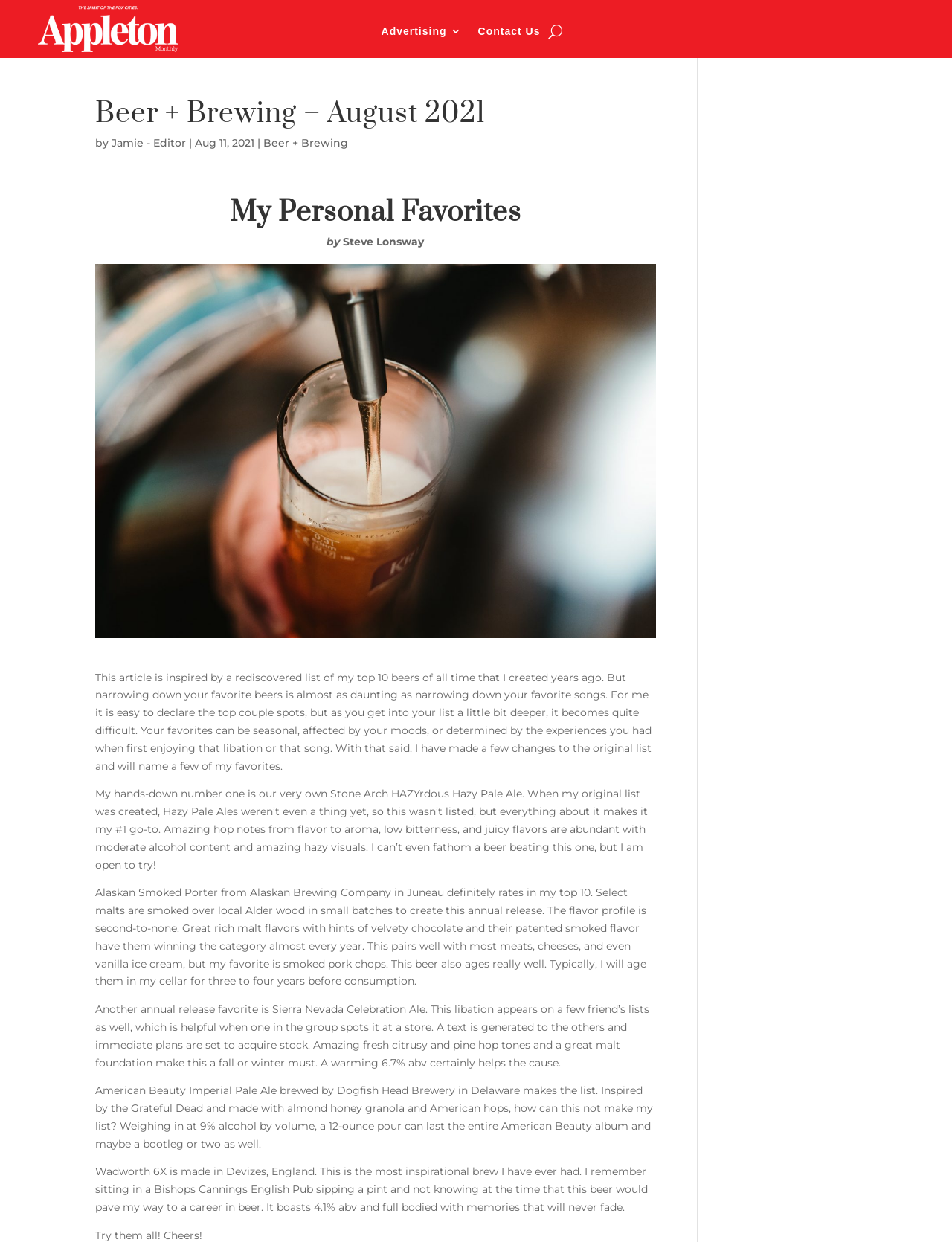What is the author of the article 'My Personal Favorites'?
We need a detailed and meticulous answer to the question.

I found the author's name by looking at the text following the 'by' keyword in the article section, which is 'Steve Lonsway'.